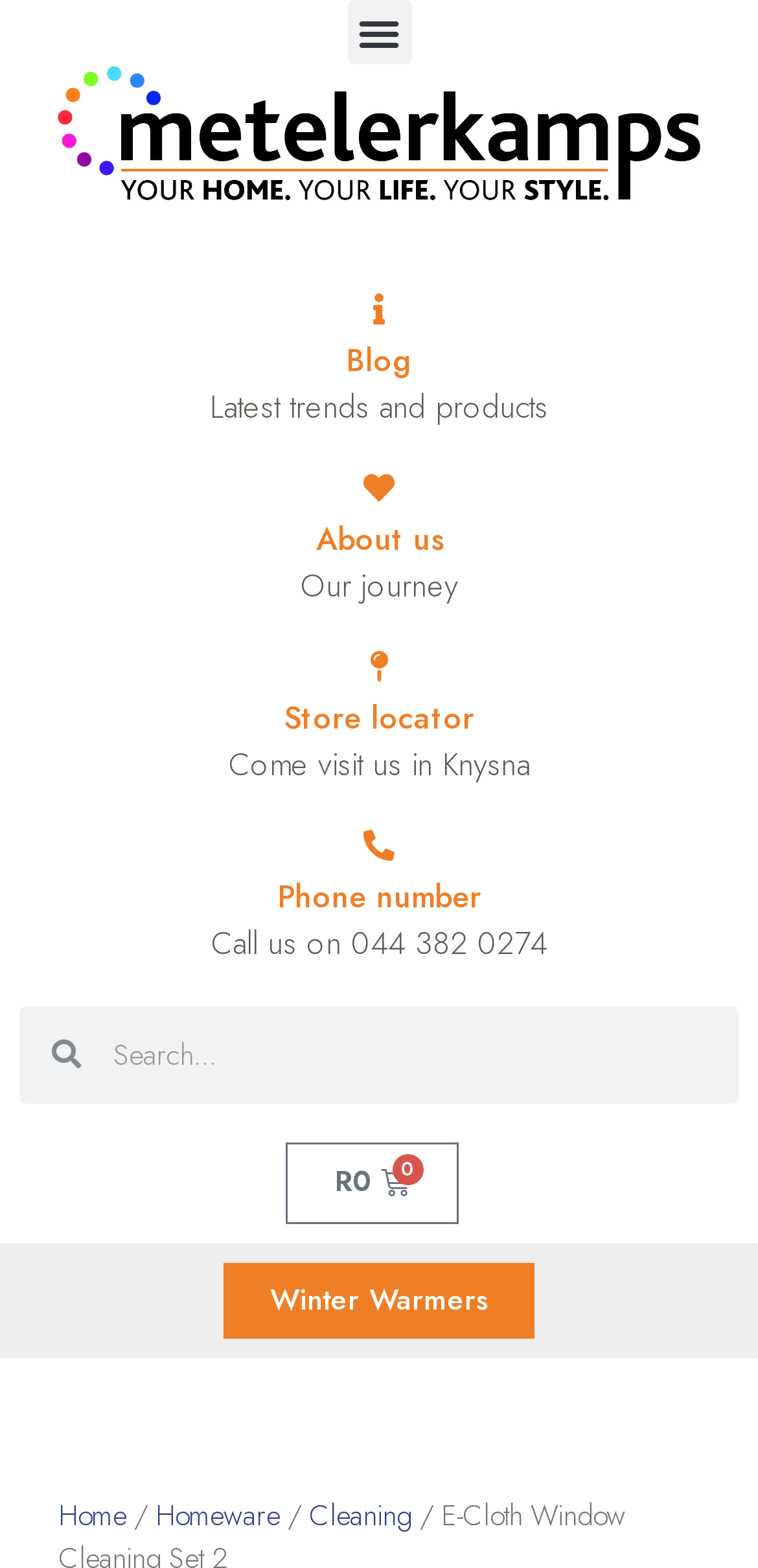Determine the bounding box coordinates for the area that needs to be clicked to fulfill this task: "Call the phone number". The coordinates must be given as four float numbers between 0 and 1, i.e., [left, top, right, bottom].

[0.365, 0.557, 0.635, 0.586]